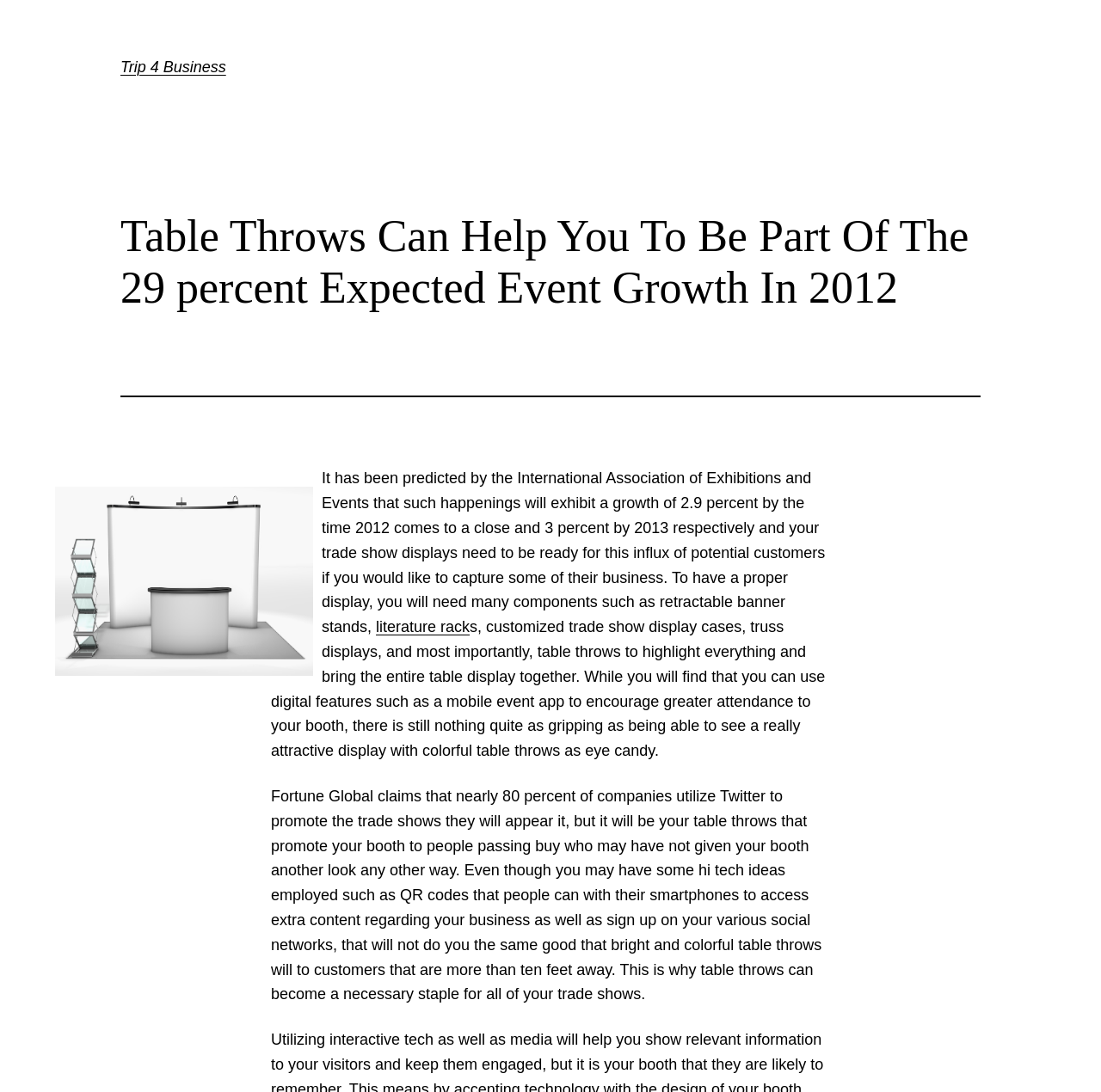Given the element description Gateway Region, identify the bounding box coordinates for the UI element on the webpage screenshot. The format should be (top-left x, top-left y, bottom-right x, bottom-right y), with values between 0 and 1.

None